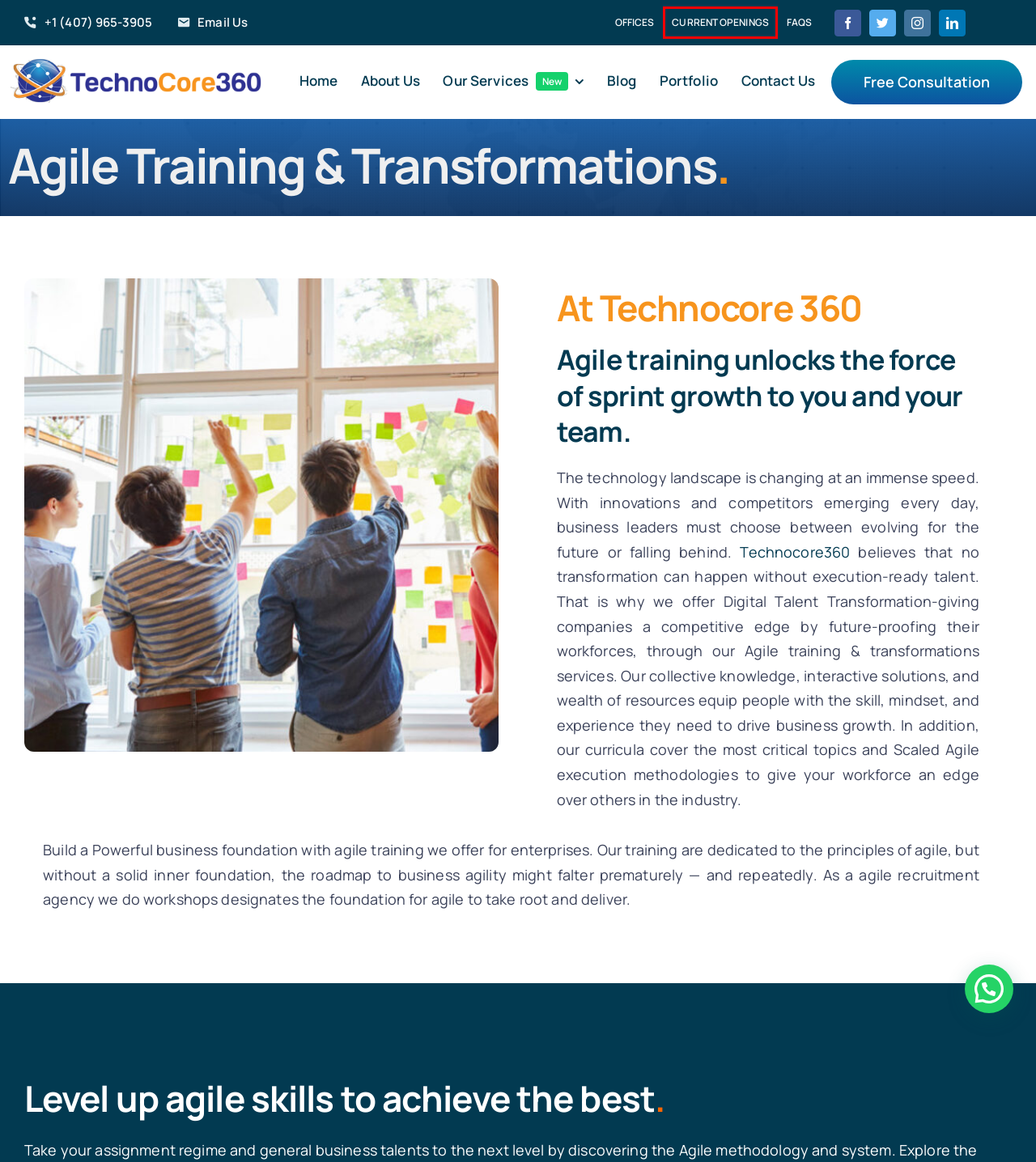You have a screenshot of a webpage with a red bounding box around a UI element. Determine which webpage description best matches the new webpage that results from clicking the element in the bounding box. Here are the candidates:
A. Staffing Solutions Recruitment Agency | TechnoCore360
B. Our Blog – Staffing Solutions Recruitment Agency | TechnoCore360
C. Portfolio – Staffing Solutions Recruitment Agency | TechnoCore360
D. About Us – Staffing Solutions Recruitment Agency | TechnoCore360
E. Website Design & Digital Marketing Consultant | Vadodara | Gujarat
F. Current Openings – Staffing Solutions Recruitment Agency | TechnoCore360
G. Contact US – Staffing Solutions Recruitment Agency | TechnoCore360
H. Staffing Solutions – Staffing Solutions Recruitment Agency | TechnoCore360

F